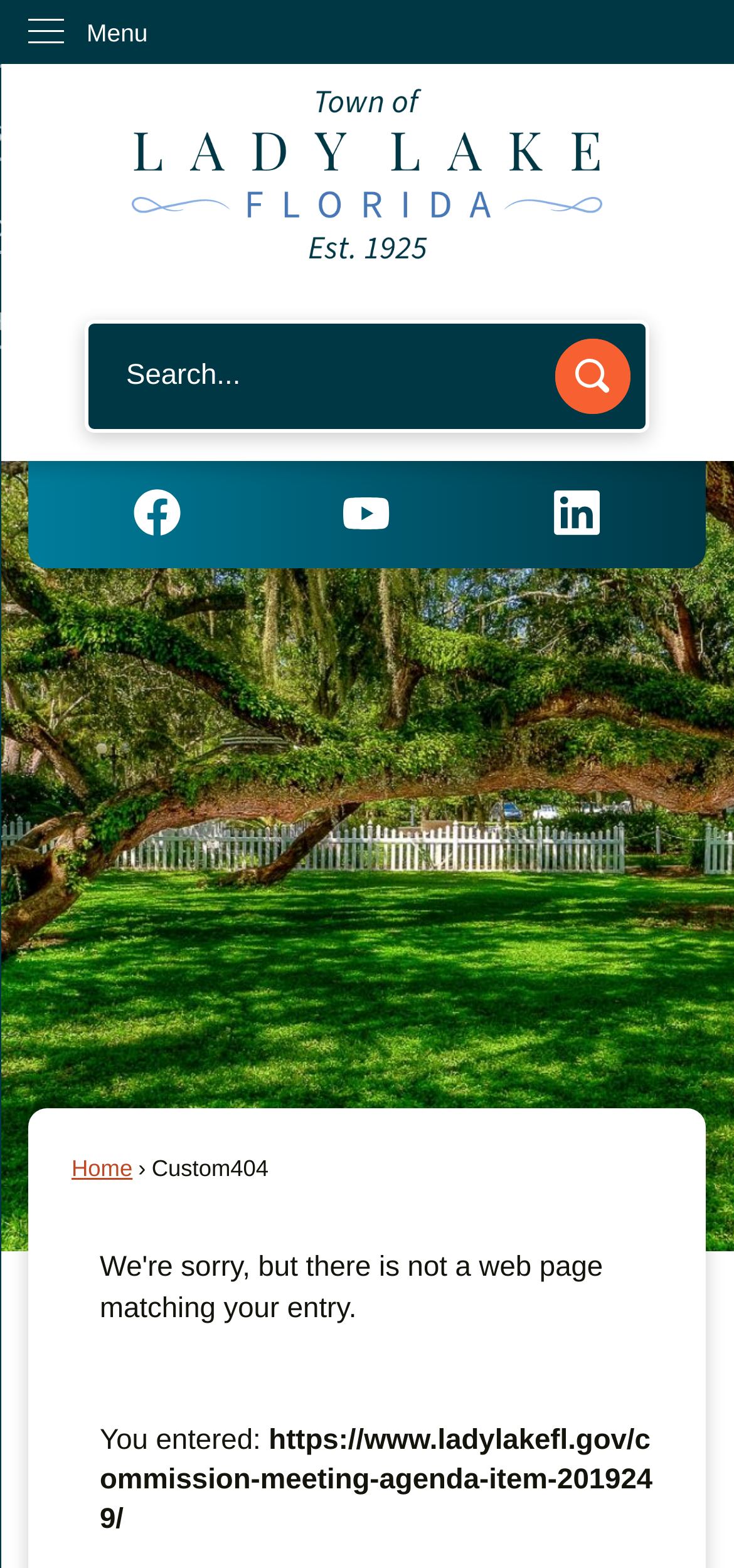Explain the webpage's layout and main content in detail.

This webpage appears to be a custom 404 error page for the Lady Lake, FL civic website. At the top left, there is a "Skip to Main Content" link. Next to it, a vertical menu is located, with a "Menu" label. 

Below the menu, a prominent link to the "FL Lady Lake Home Page" is displayed, accompanied by an image. 

A search region is positioned in the middle of the page, containing a search textbox and a search button with an image. The search button is located to the right of the textbox.

Social media links are arranged horizontally below the search region, featuring Facebook, YouTube, and Linkedin graphics.

At the bottom of the page, a navigation section is present, with a "Home" link and a "Custom404" label. 

Below the navigation section, a message is displayed, apologizing for not finding a web page matching the user's entry.